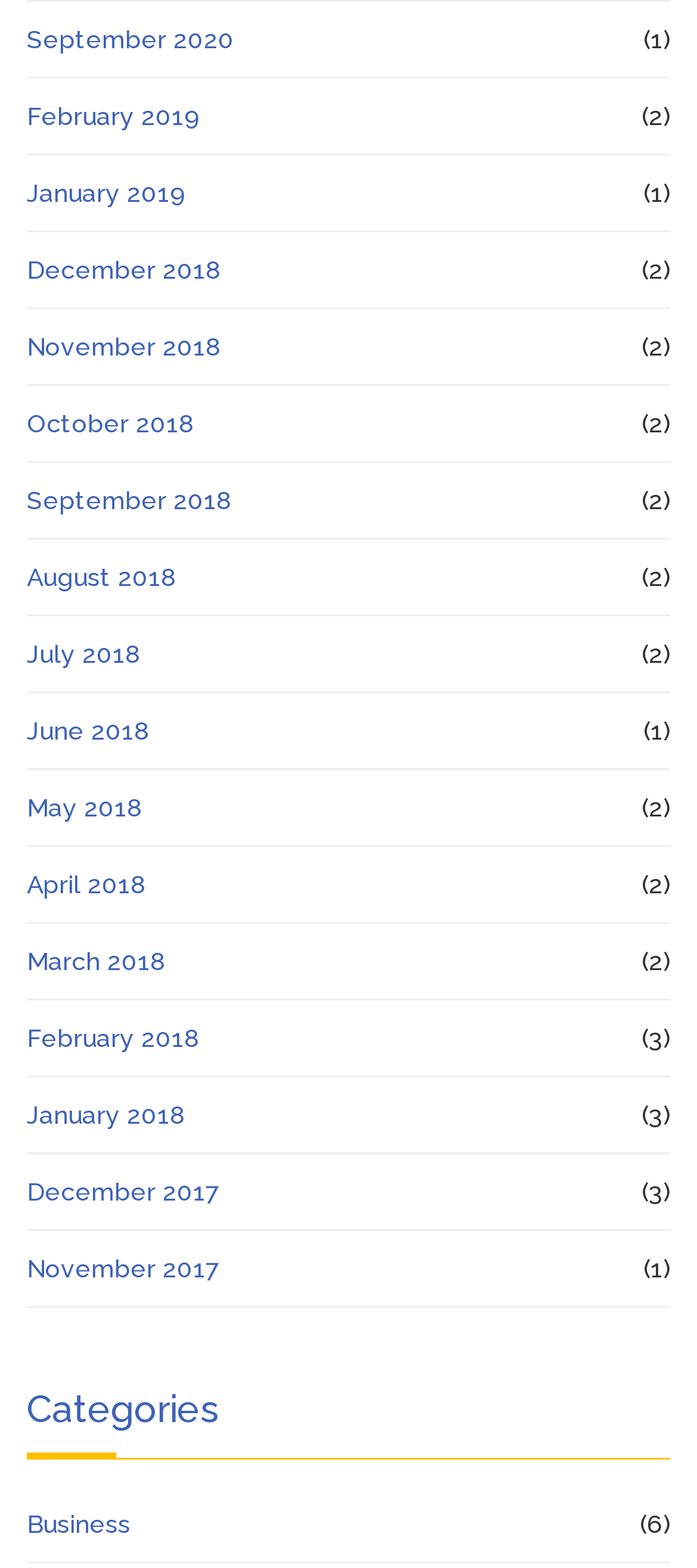Determine the bounding box for the HTML element described here: "Business". The coordinates should be given as [left, top, right, bottom] with each number being a float between 0 and 1.

[0.038, 0.959, 0.187, 0.984]